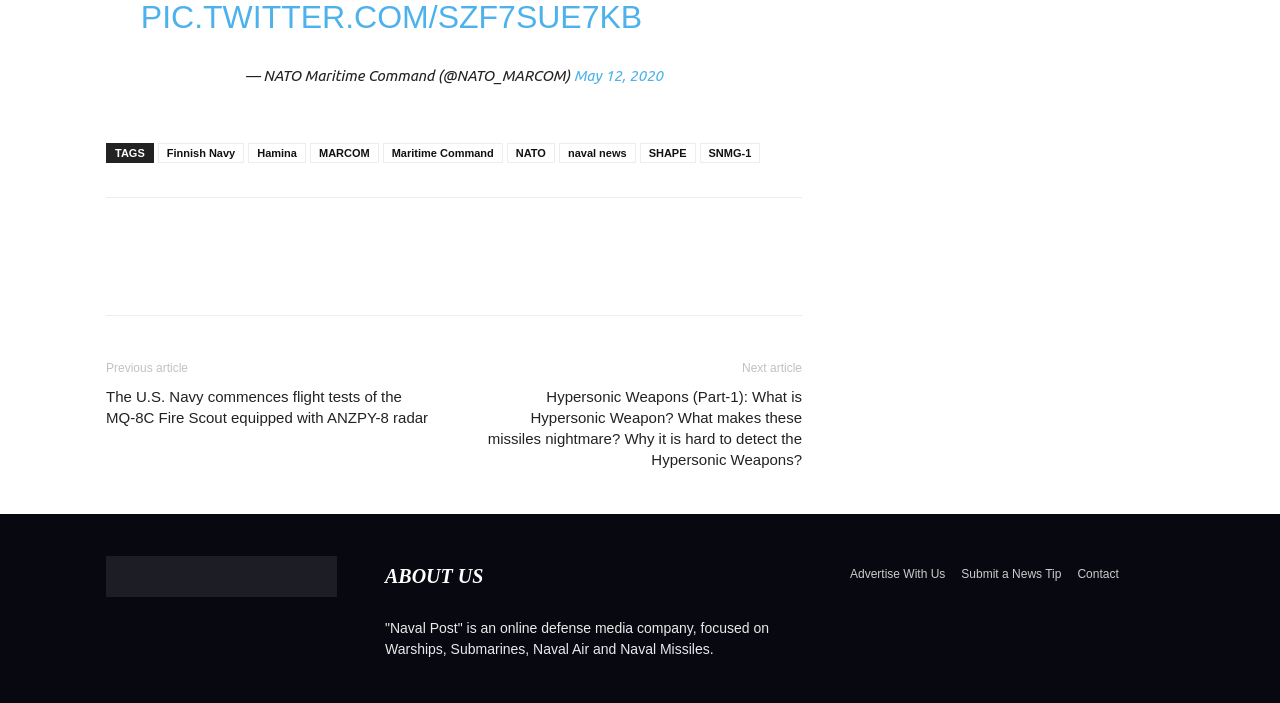What is the name of the online defense media company?
Based on the image, answer the question with a single word or brief phrase.

Naval Post